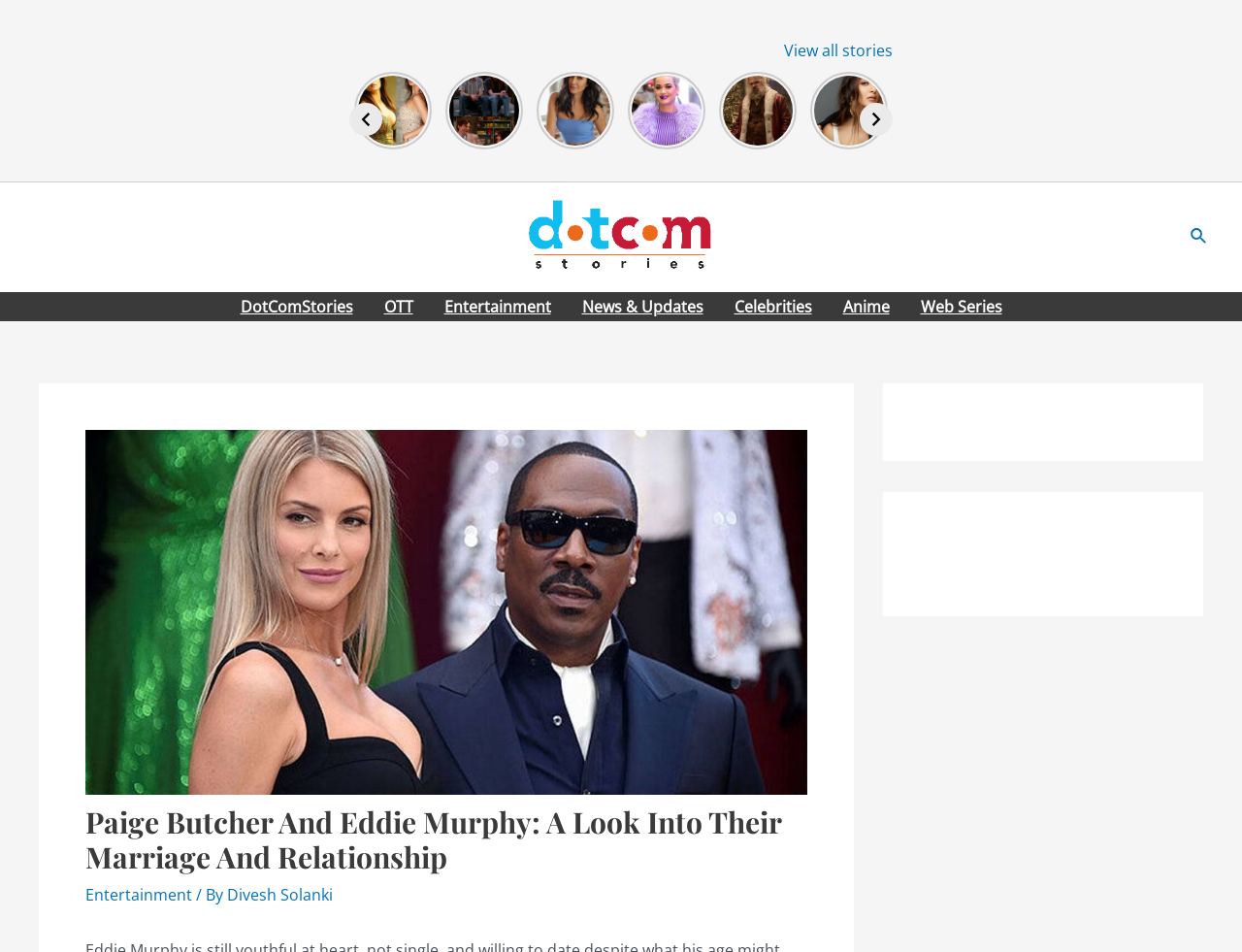How many images are there in the webpage?
Using the screenshot, give a one-word or short phrase answer.

13